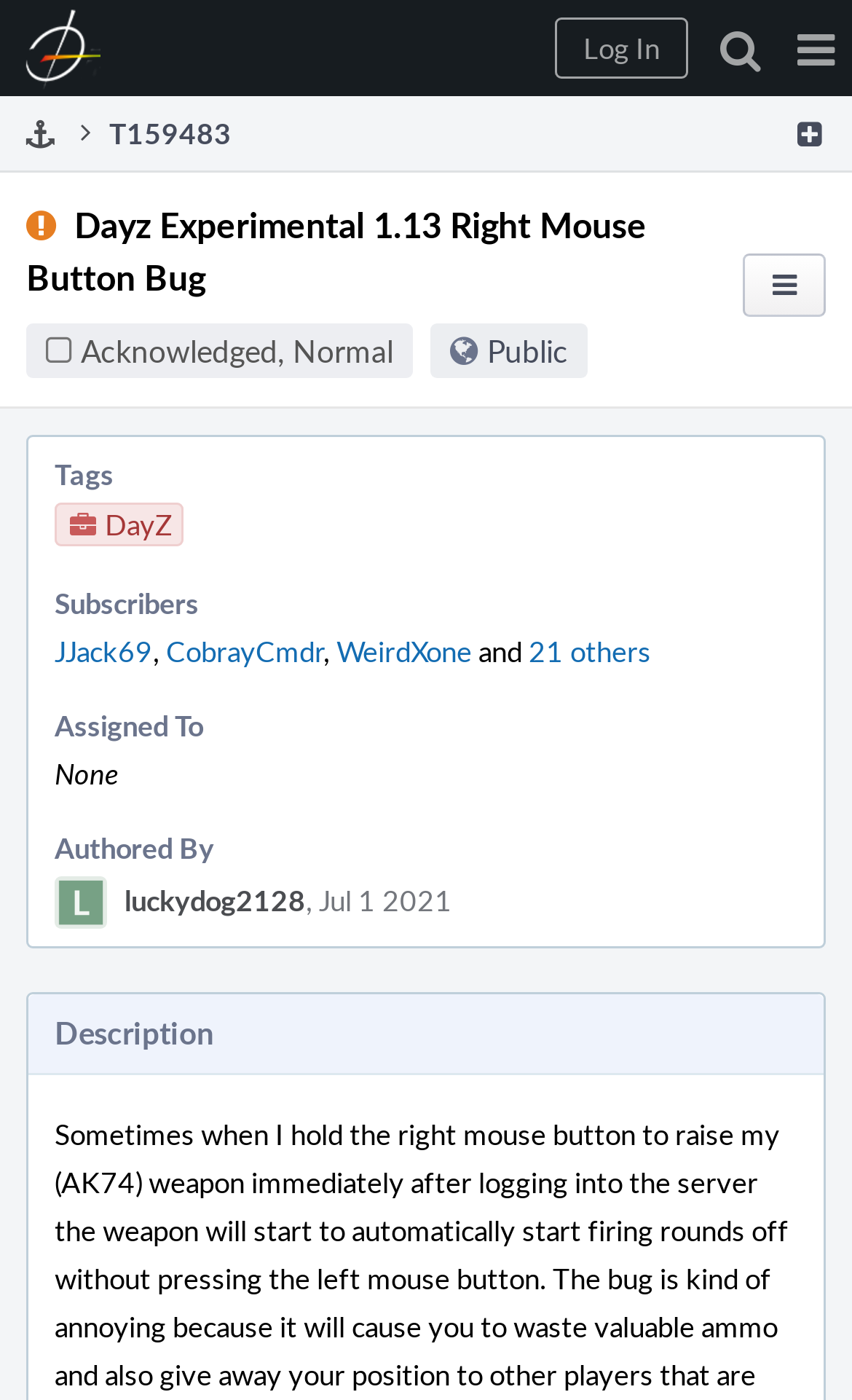Please specify the bounding box coordinates for the clickable region that will help you carry out the instruction: "Click the Log In button".

[0.651, 0.012, 0.808, 0.056]